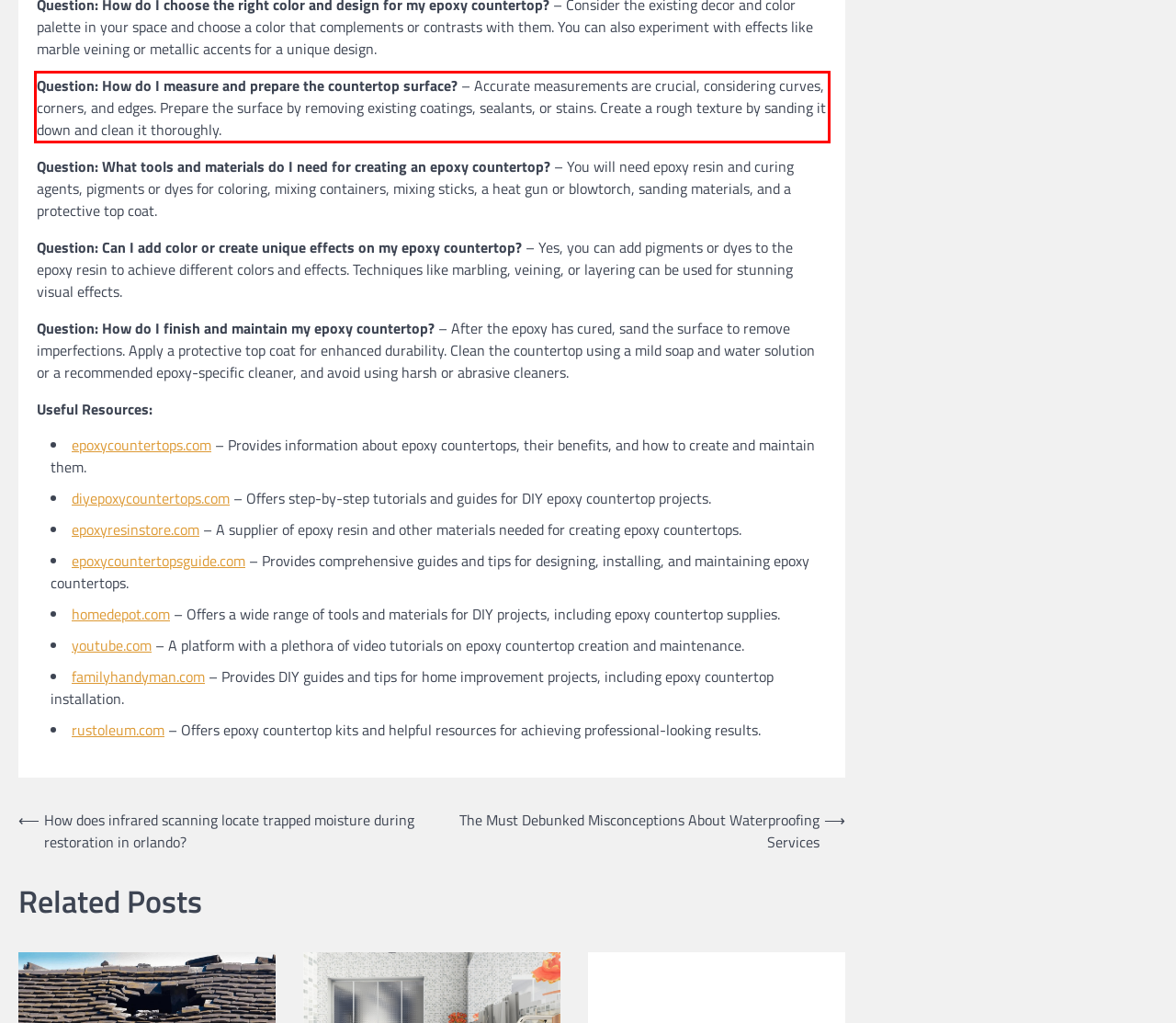Review the screenshot of the webpage and recognize the text inside the red rectangle bounding box. Provide the extracted text content.

Question: How do I measure and prepare the countertop surface? – Accurate measurements are crucial, considering curves, corners, and edges. Prepare the surface by removing existing coatings, sealants, or stains. Create a rough texture by sanding it down and clean it thoroughly.